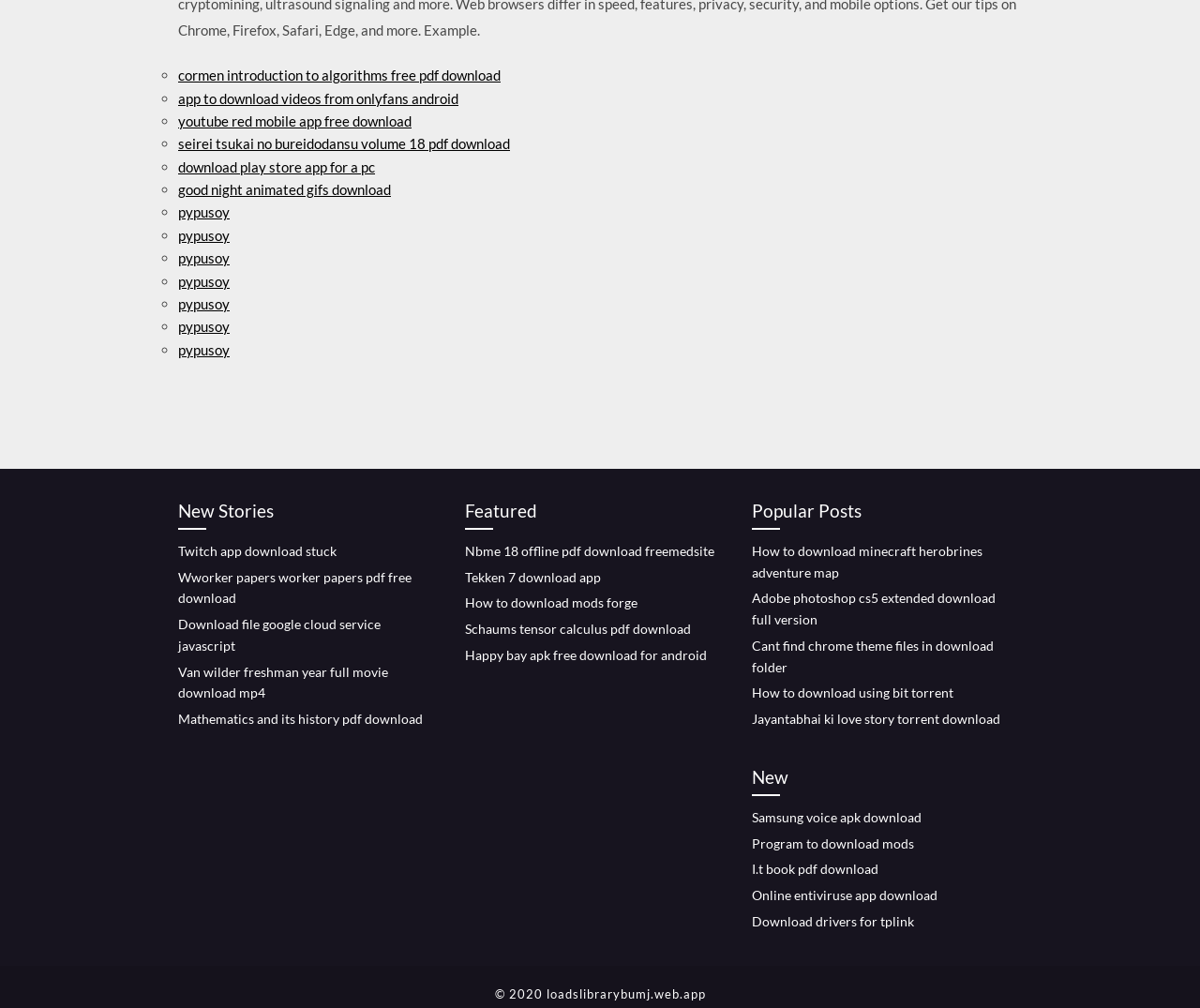Determine the bounding box of the UI element mentioned here: "BBC Bitesize". The coordinates must be in the format [left, top, right, bottom] with values ranging from 0 to 1.

None